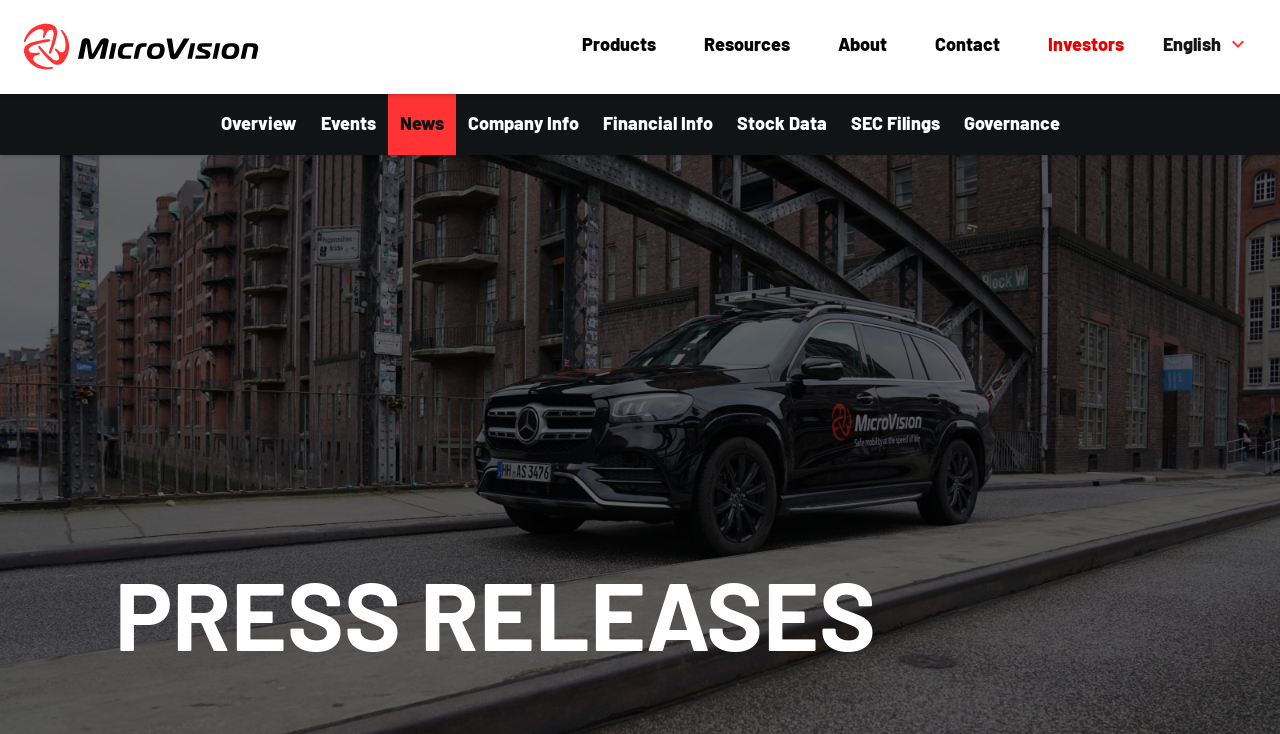Answer the question below with a single word or a brief phrase: 
How many links are there in the 'Main' navigation section?

5